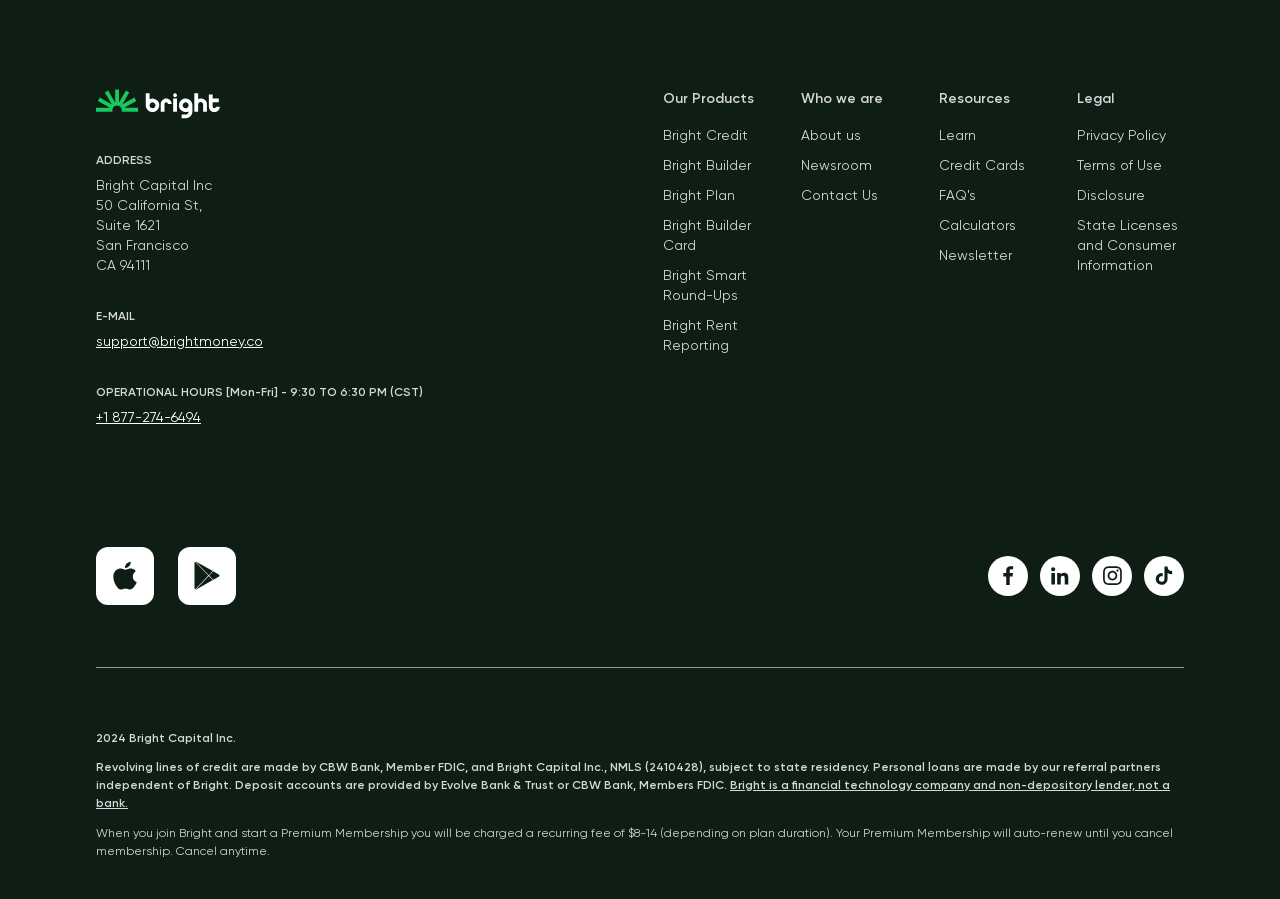Please specify the bounding box coordinates of the clickable section necessary to execute the following command: "Contact support via email".

[0.075, 0.37, 0.205, 0.388]